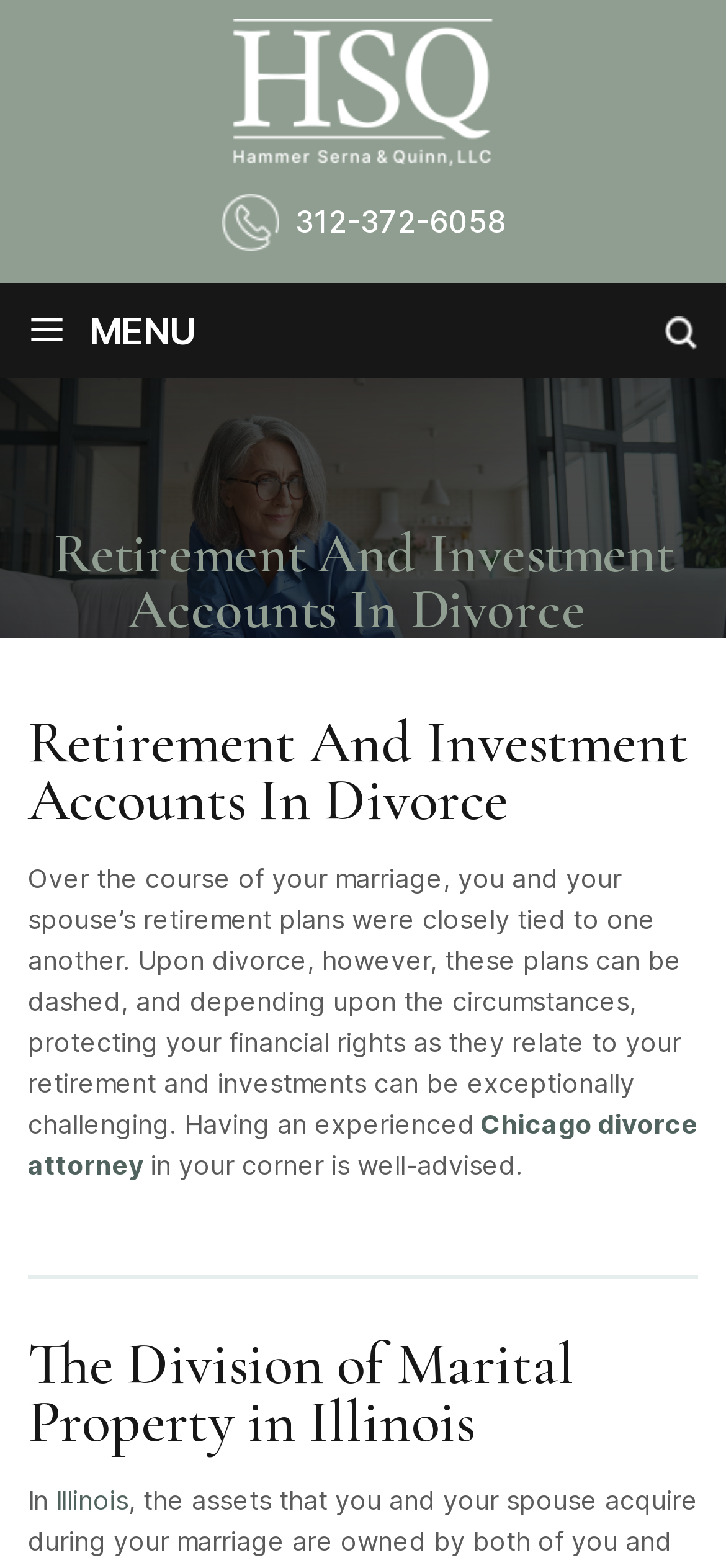Generate a thorough caption detailing the webpage content.

The webpage appears to be a law firm's website, specifically focused on divorce cases involving retirement and investment accounts in Chicago. At the top left, there is a logo "HSQ" with a link to the law firm's homepage. Next to the logo, there is a phone number "312-372-6058" with a link to contact the law firm. 

On the top right, there is a menu button with the text "MENU" and a "≡" symbol. Below the menu button, there is a "Clear" button. 

The main content of the webpage is divided into sections. The first section has a heading "Retirement And Investment Accounts In Divorce" in a large font size, followed by a smaller subheading with the same text. Below the headings, there is a paragraph of text explaining the importance of protecting one's financial rights during a divorce, especially when it comes to retirement and investments. The text mentions the benefits of having an experienced Chicago divorce attorney. 

The second section has a heading "The Division of Marital Property in Illinois" and starts with the text "In" followed by a link to "Illinois". 

Throughout the webpage, there are no images other than the law firm's logo. The overall layout is organized, with clear headings and concise text.